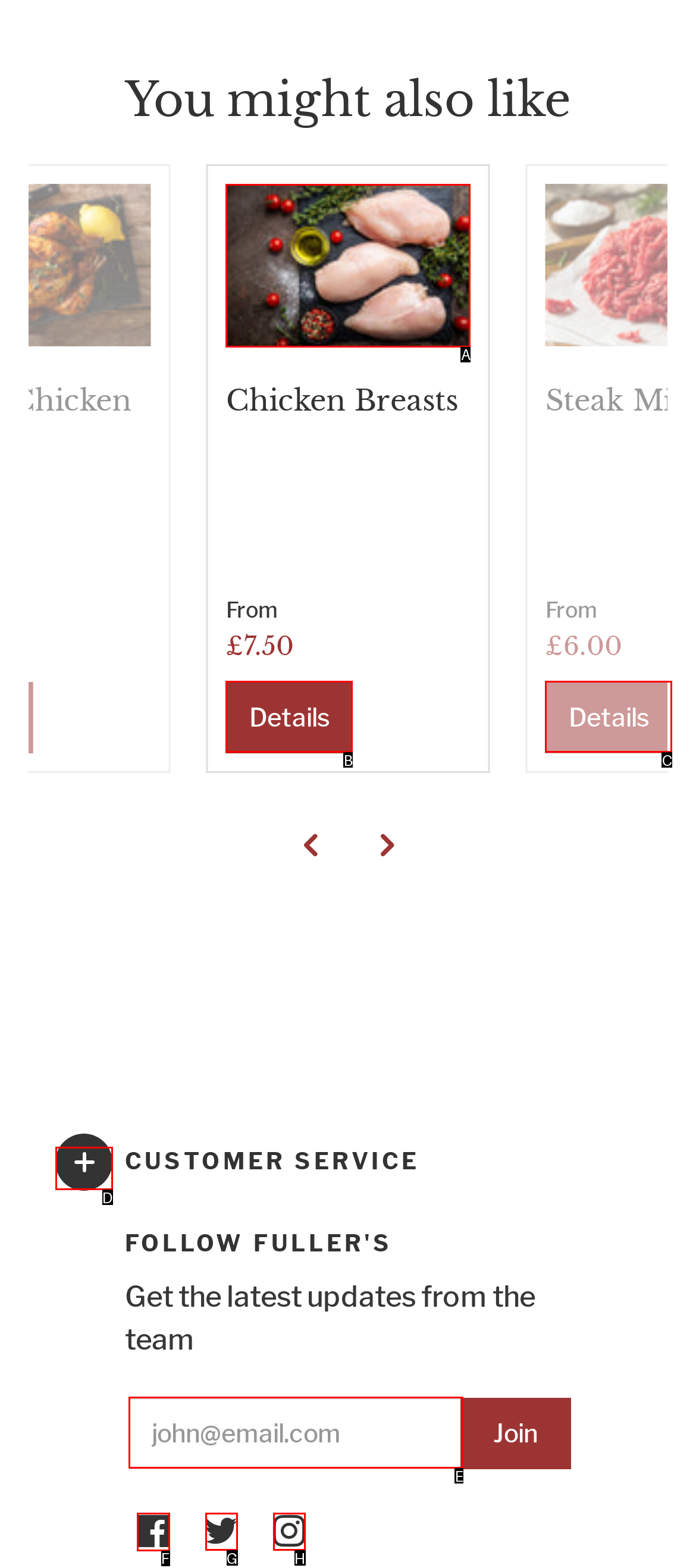Please identify the correct UI element to click for the task: Follow on Facebook Respond with the letter of the appropriate option.

F